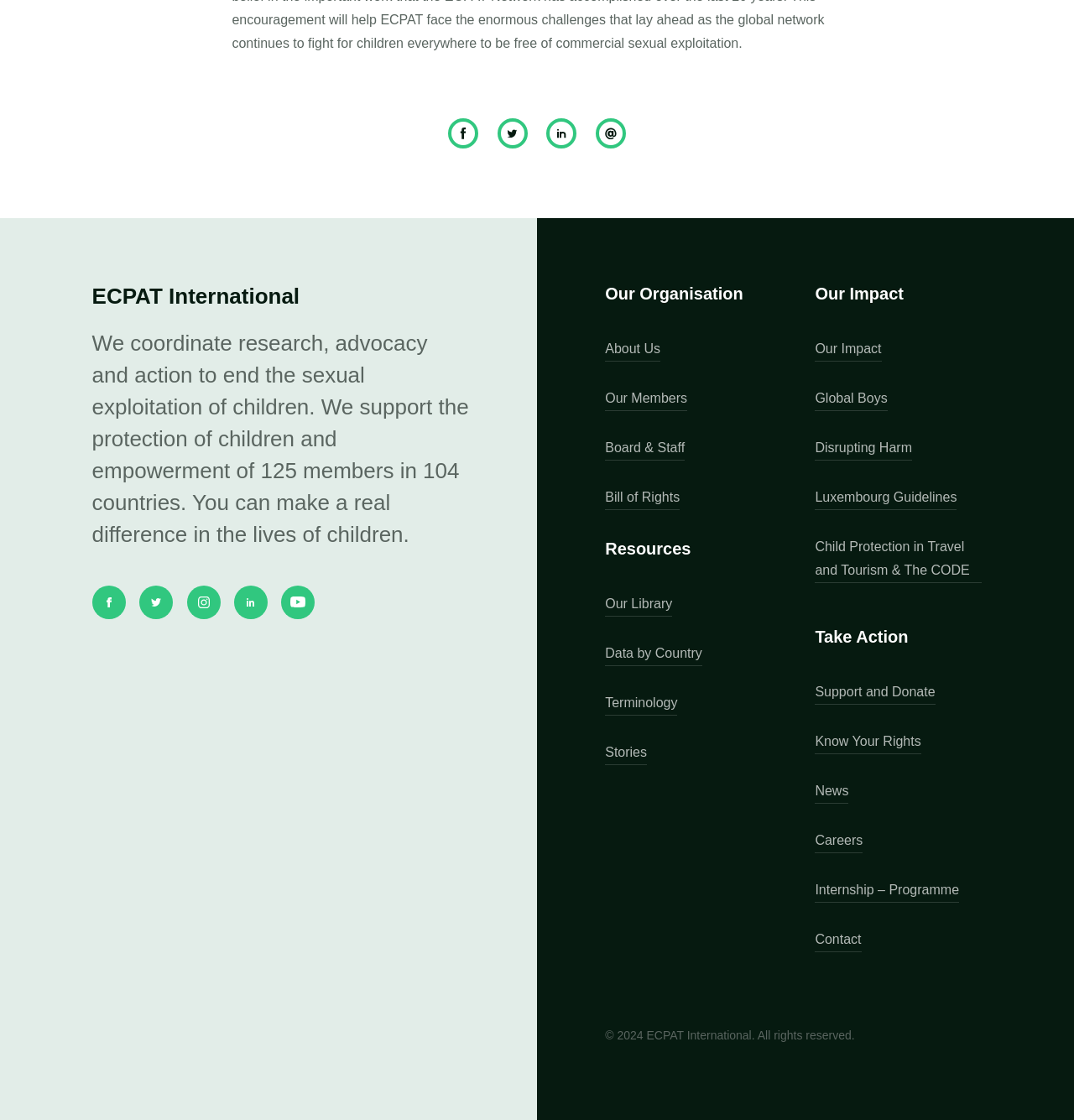Please answer the following question using a single word or phrase: 
What is the name of the organization?

ECPAT International